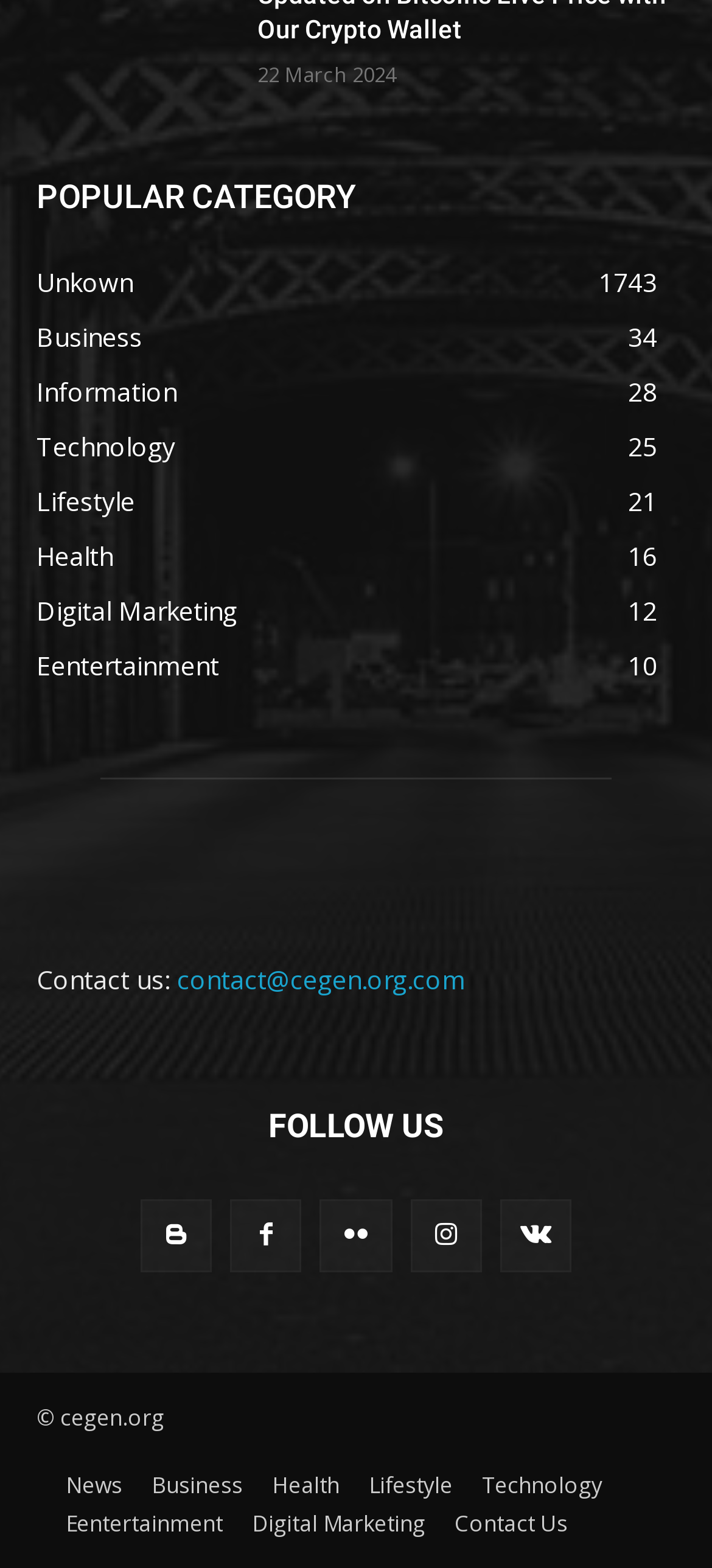Give a short answer using one word or phrase for the question:
How many social media icons are displayed?

5